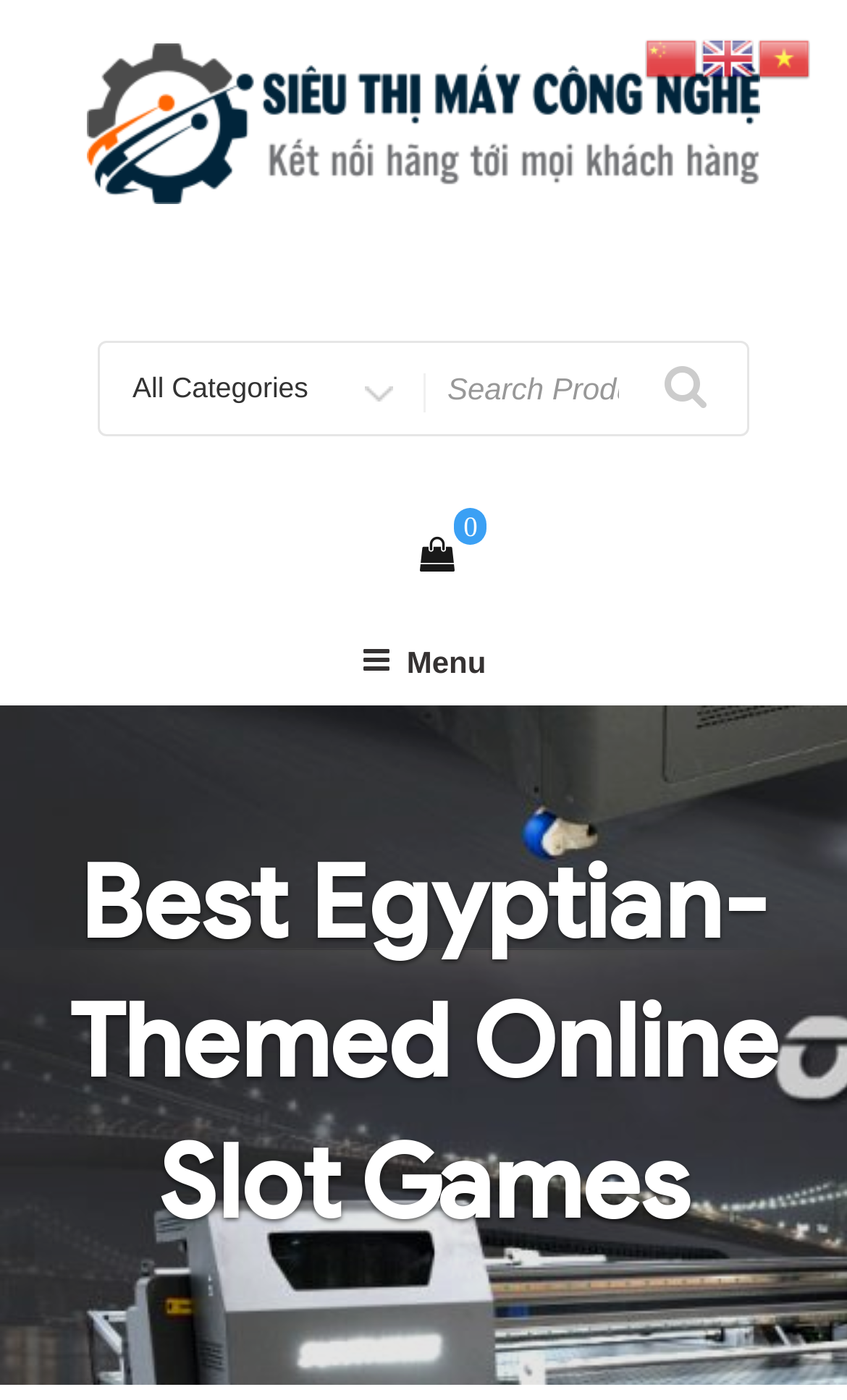Answer the following inquiry with a single word or phrase:
What is the function of the button with the magnifying glass icon?

Search